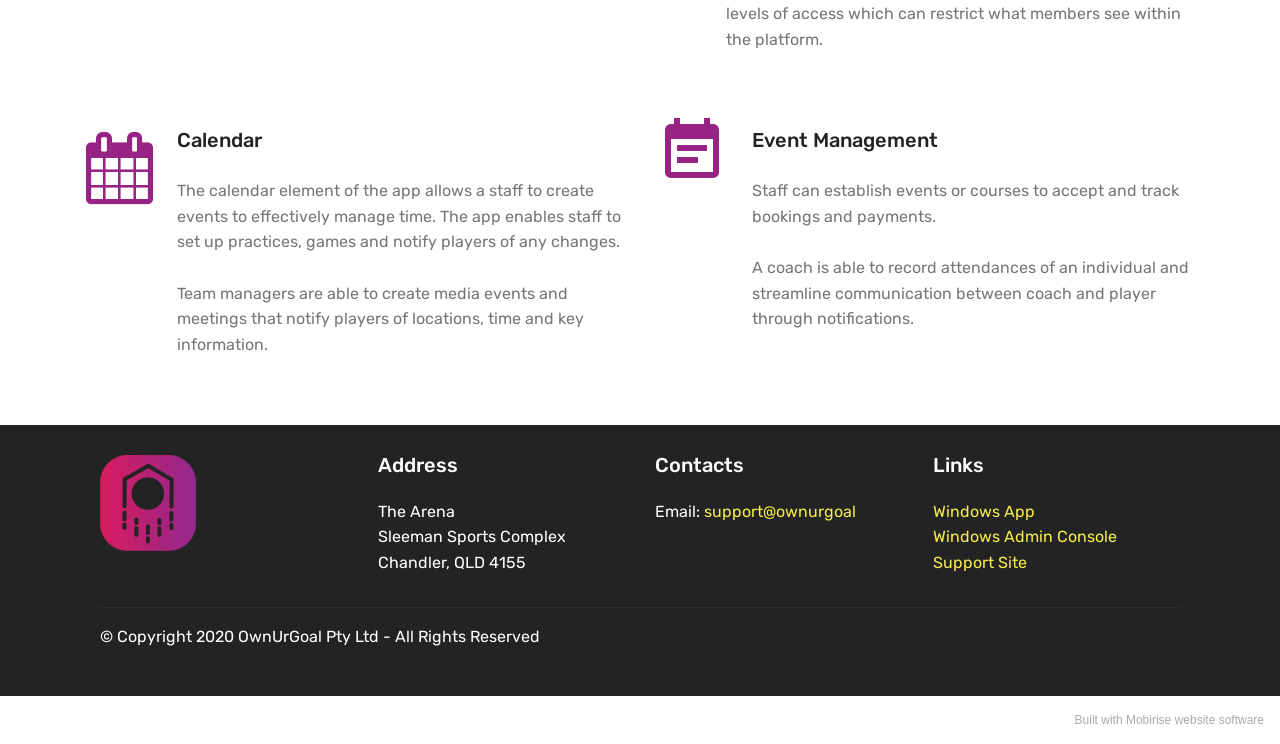Where is the Sleeman Sports Complex located?
Give a single word or phrase answer based on the content of the image.

Chandler, QLD 4155